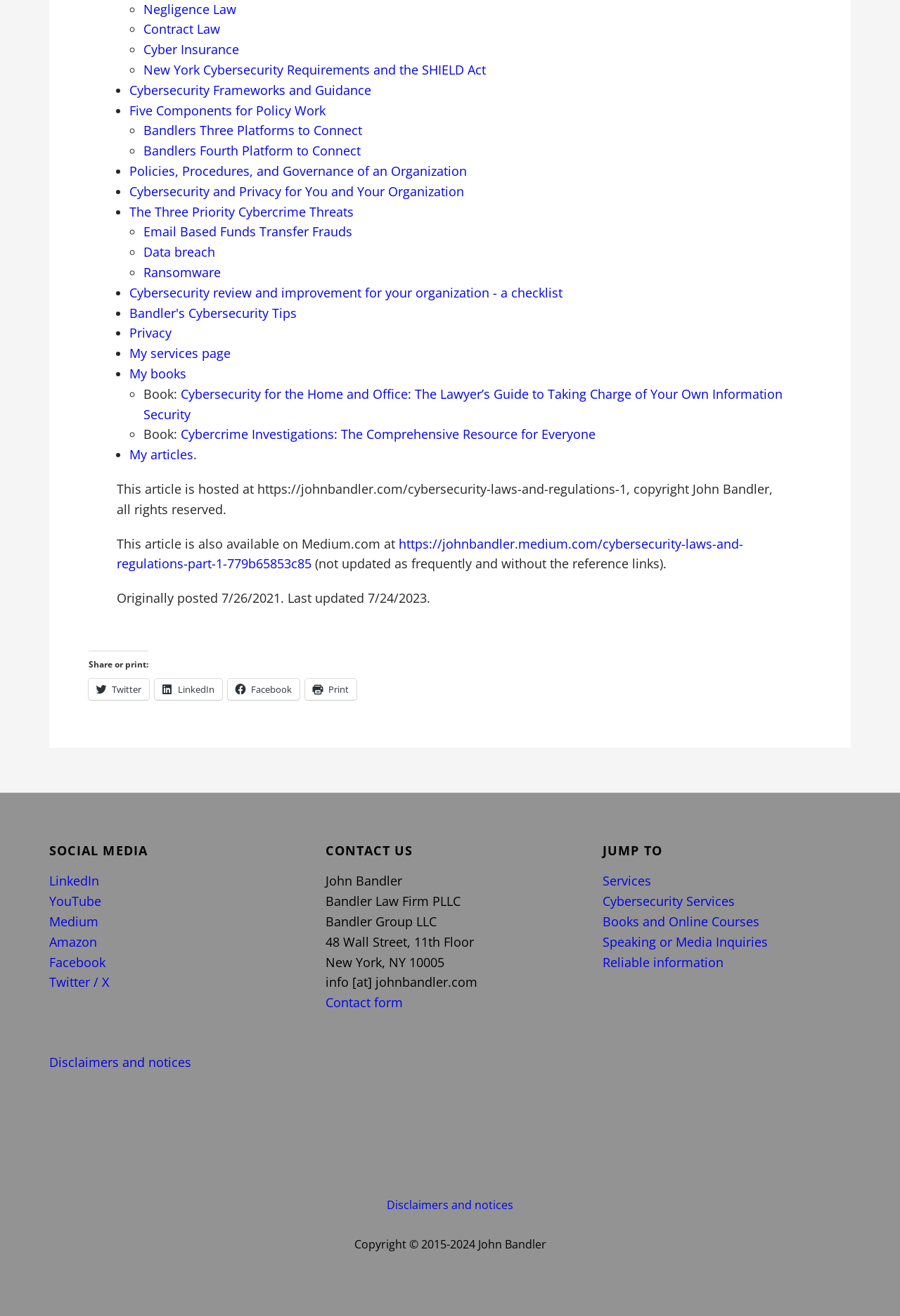Can you identify the bounding box coordinates of the clickable region needed to carry out this instruction: 'Share on Twitter'? The coordinates should be four float numbers within the range of 0 to 1, stated as [left, top, right, bottom].

[0.098, 0.516, 0.166, 0.532]